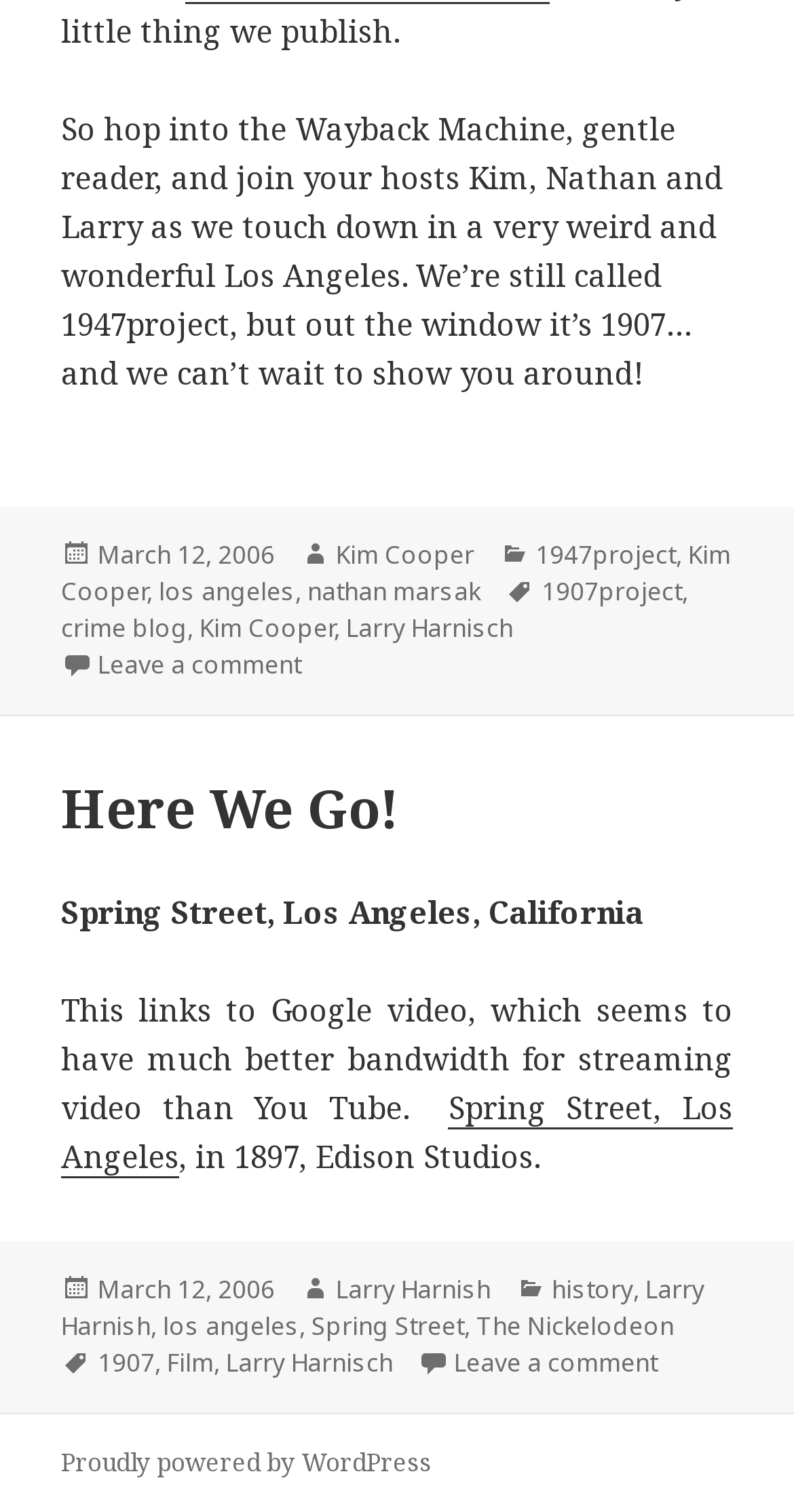Specify the bounding box coordinates of the element's area that should be clicked to execute the given instruction: "View Painting services". The coordinates should be four float numbers between 0 and 1, i.e., [left, top, right, bottom].

None